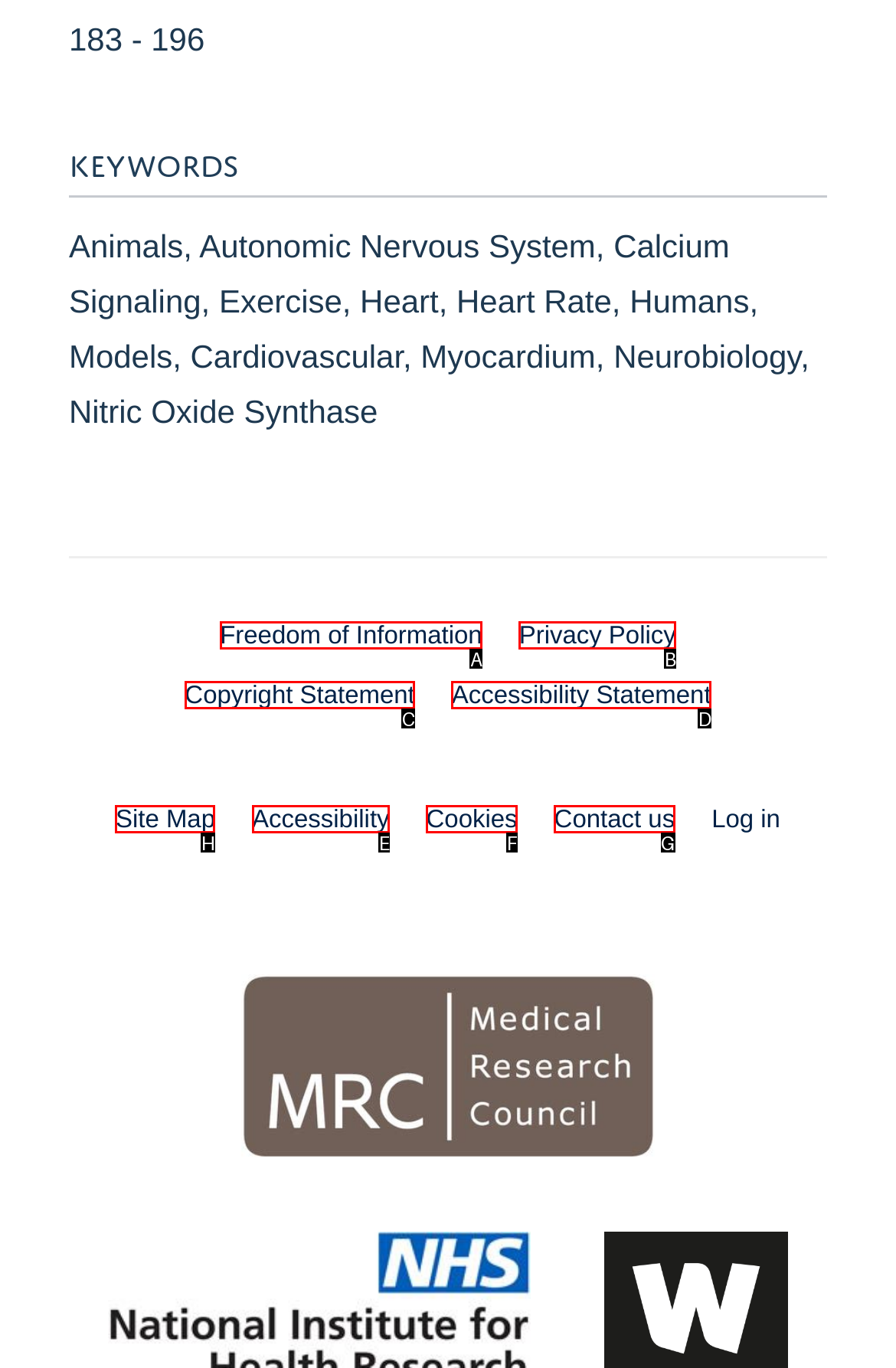Point out the correct UI element to click to carry out this instruction: Go to Site Map
Answer with the letter of the chosen option from the provided choices directly.

H